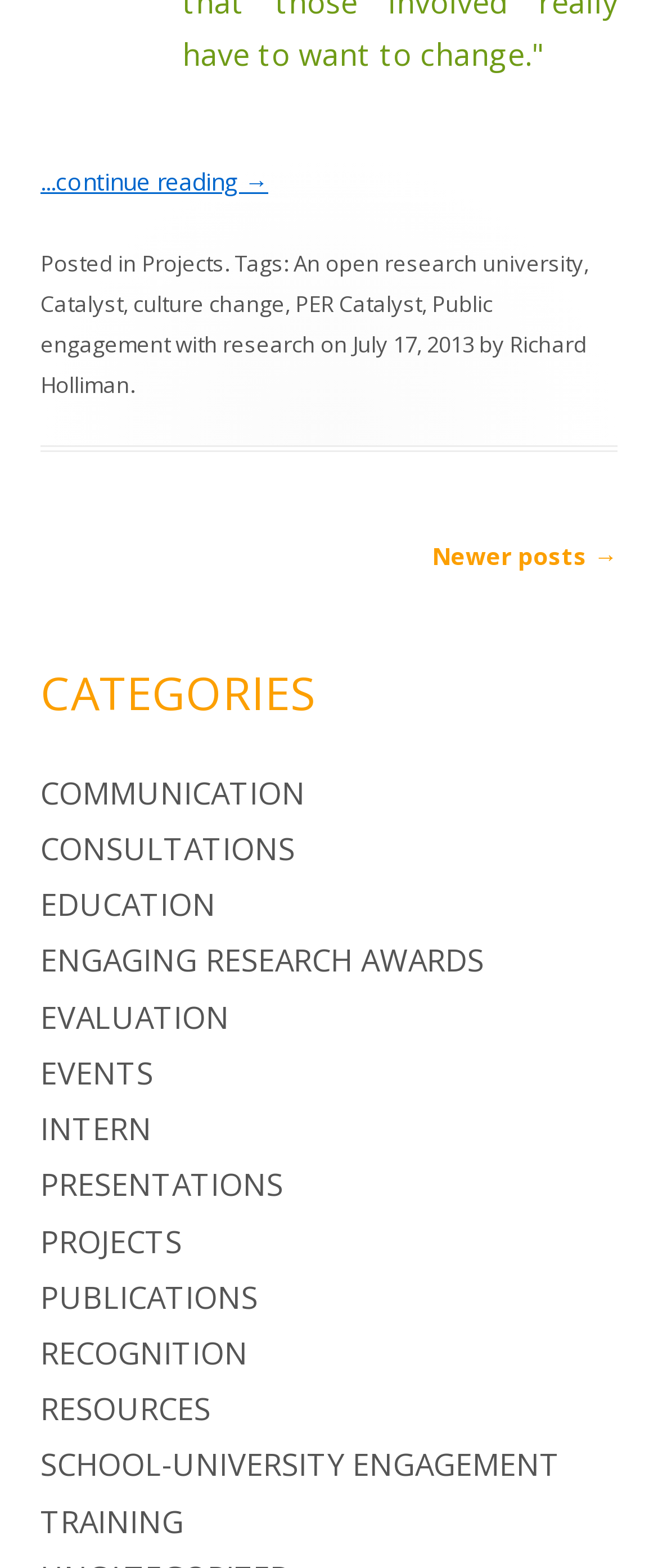Answer this question using a single word or a brief phrase:
How many categories are listed on the webpage?

15